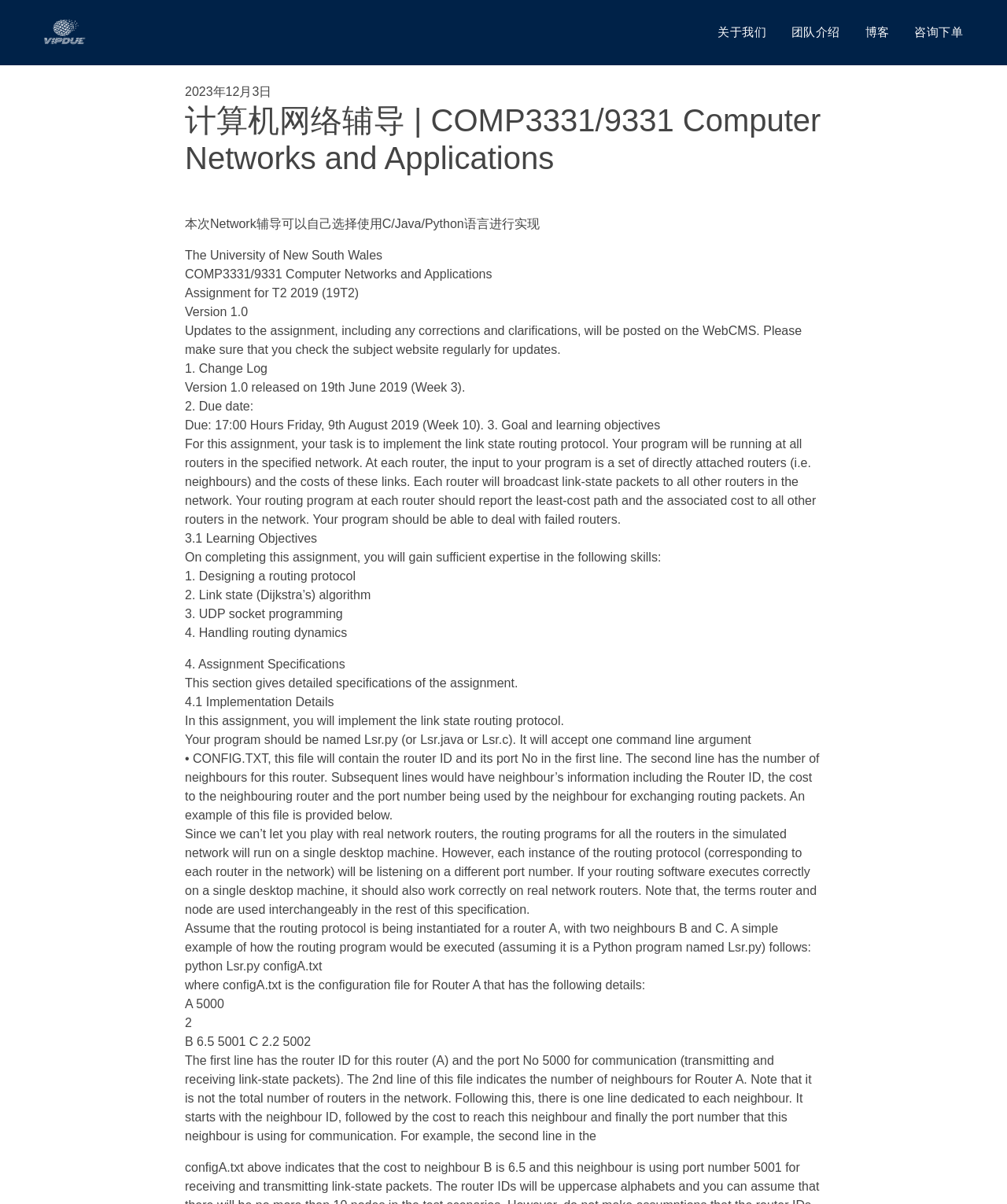What is the name of the program to be implemented?
Using the information from the image, provide a comprehensive answer to the question.

The program to be implemented is named Lsr.py (or Lsr.java or Lsr.c), which will accept one command line argument, CONFIG.TXT, and will implement the link state routing protocol.